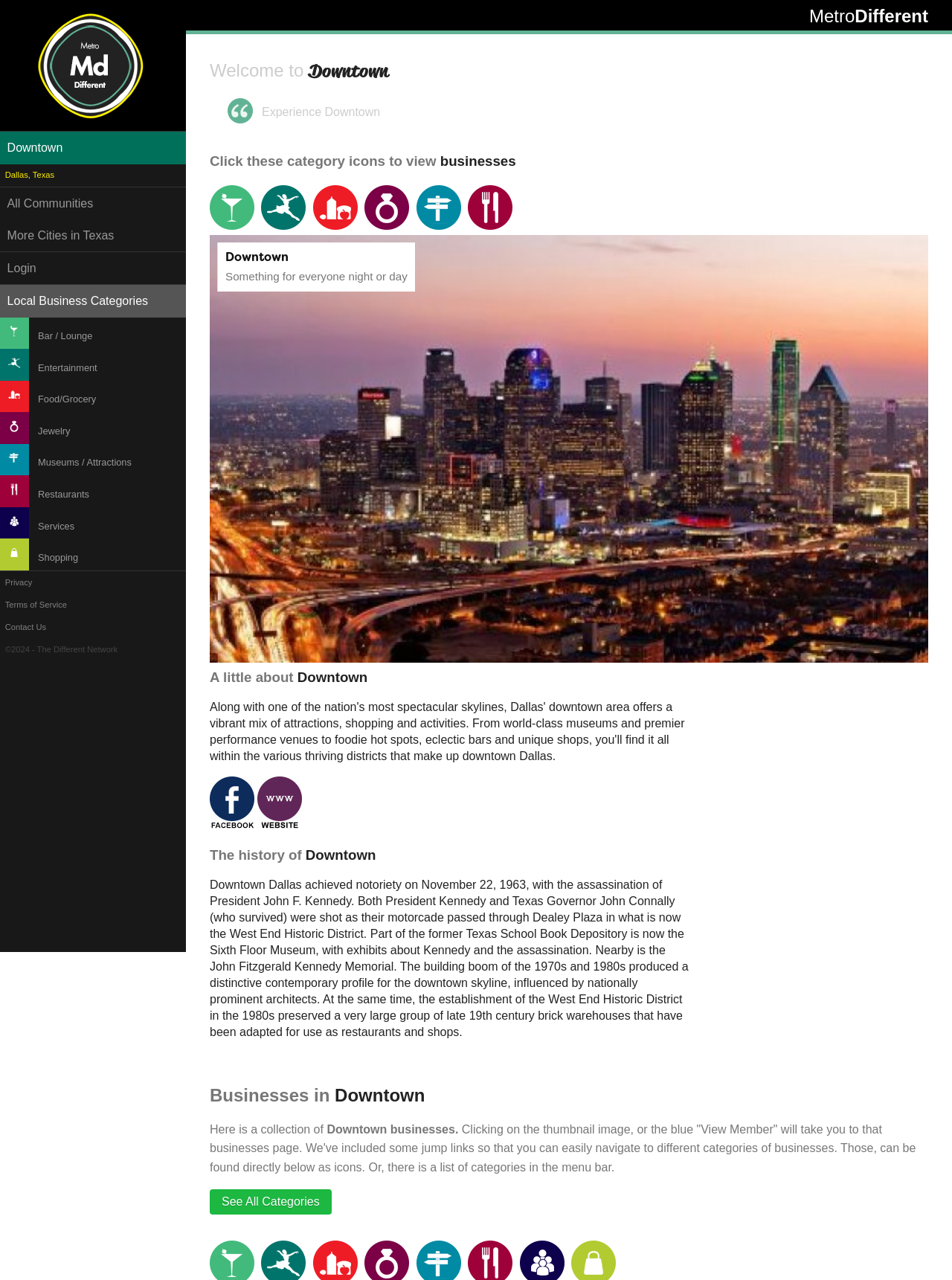Detail the various sections and features present on the webpage.

The webpage is about Downtown Dallas, Texas, and is part of the Metro Different network. At the top, there is a logo and a link to the Metro Different website. Below that, there are links to various sections, including "All Communities", "More Cities in Texas", and "Login".

The main content of the page is divided into several sections. The first section welcomes users to Downtown and features a heading, a blockquote, and a static text that reads "Experience Downtown". 

Below that, there is a section with a heading that reads "Click these category icons to view businesses". This section features a series of links and icons, each representing a different category of businesses, such as Bar/Lounge, Entertainment, Food/Grocery, and more. 

The next section features a heading that reads "A little about Downtown" and includes a static text that reads "Something for everyone night or day". There is also an image of Downtown and a heading that reads "The history of Downtown", which is followed by a lengthy static text that provides information about the history of Downtown Dallas, including the assassination of President John F. Kennedy.

The final section is dedicated to businesses in Downtown and features a heading, a static text, and a button that reads "See All Categories". The static text explains how to navigate the page and find different categories of businesses.

Throughout the page, there are also links to the Facebook page and website of Downtown, as well as a list of categories in the menu bar. At the bottom of the page, there are links to "Privacy", "Terms of Service", "Contact Us", and a copyright notice.